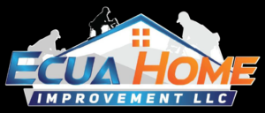What activity are the workers engaged in?
Refer to the image and give a detailed answer to the query.

The caption states that the logo is accompanied by silhouette images of workers engaged in roofing activities, which illustrates the company's focus on home repair and renovation.